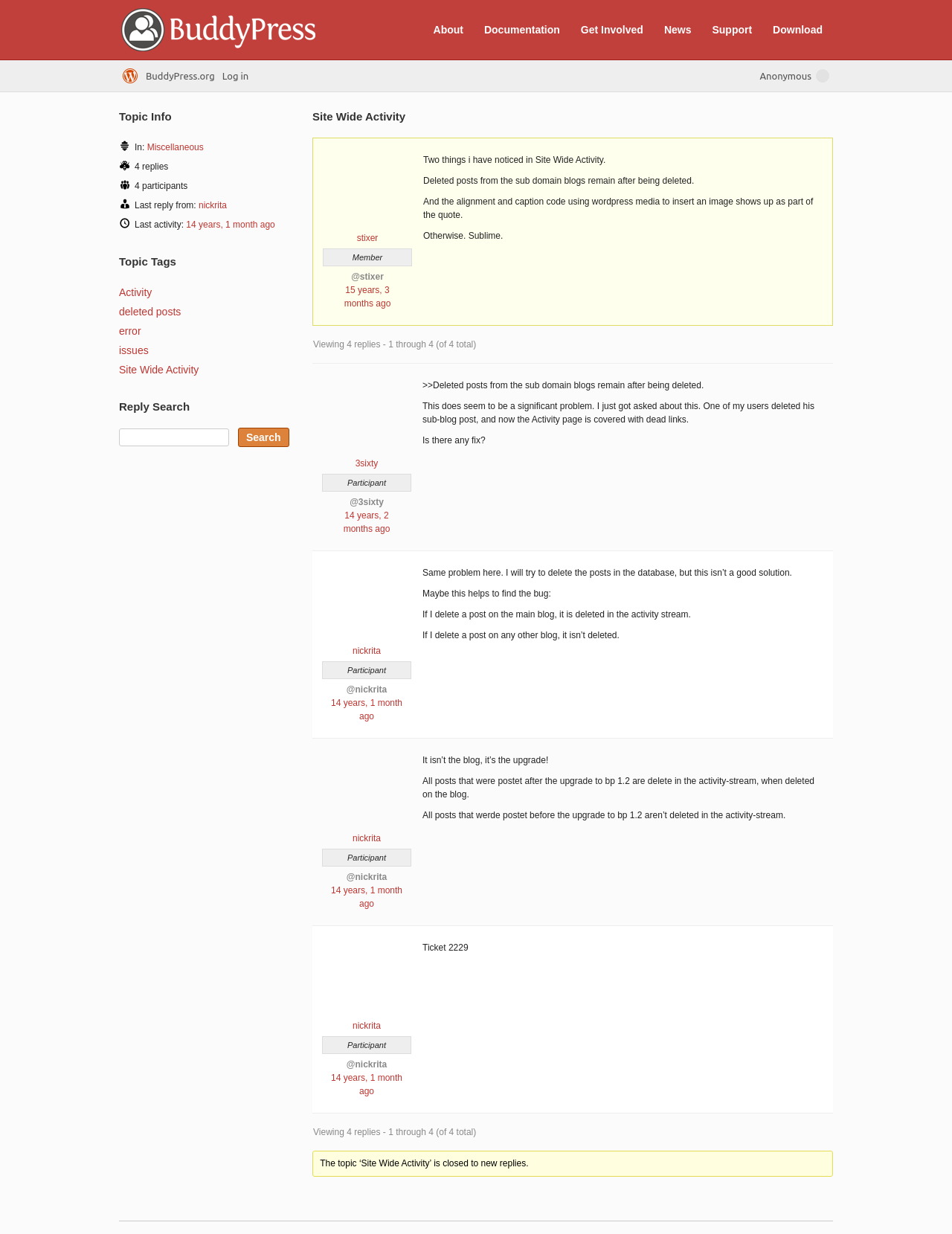Please mark the clickable region by giving the bounding box coordinates needed to complete this instruction: "Reply to the topic".

[0.125, 0.347, 0.241, 0.362]